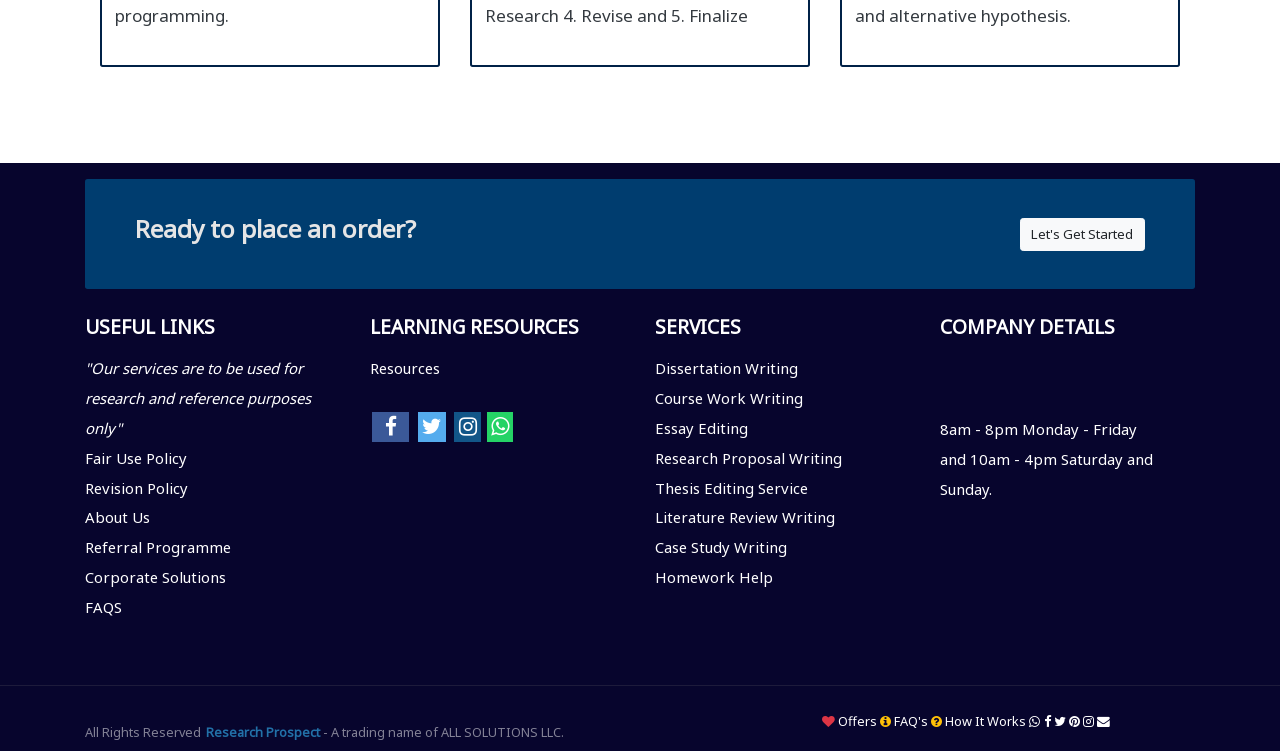Identify the bounding box coordinates of the clickable section necessary to follow the following instruction: "Check 'FAQS'". The coordinates should be presented as four float numbers from 0 to 1, i.e., [left, top, right, bottom].

[0.066, 0.795, 0.095, 0.821]